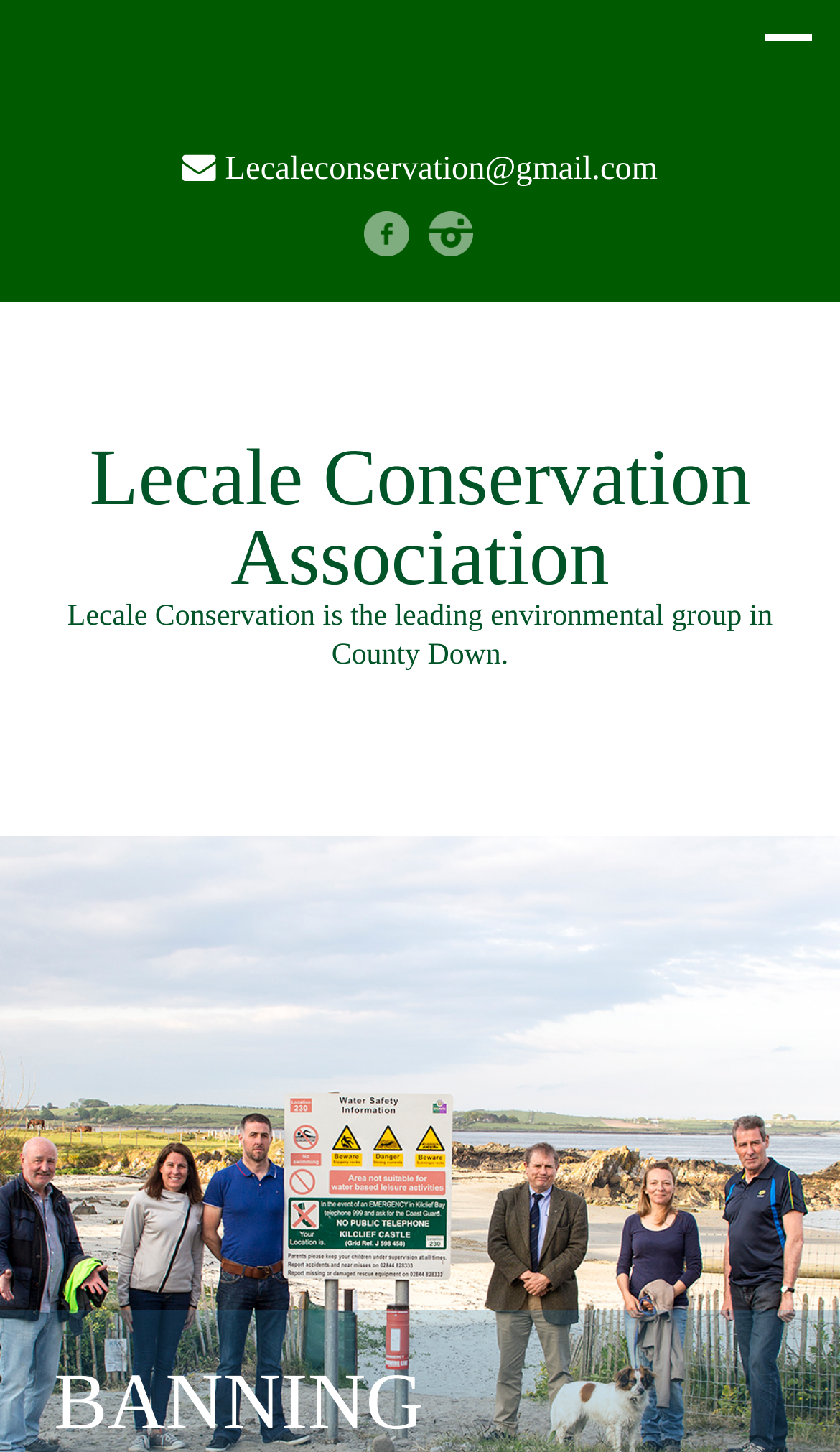Reply to the question below using a single word or brief phrase:
What is the location of the environmental group mentioned on this webpage?

County Down